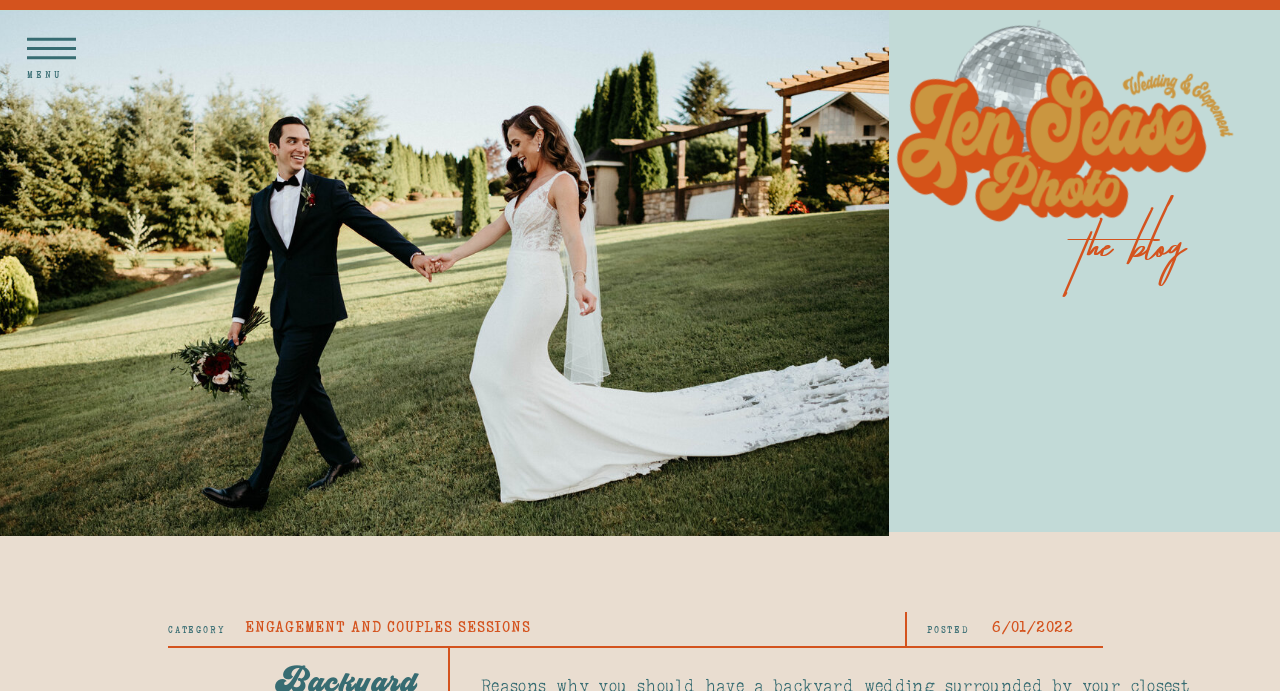How many main categories are listed?
Please provide a single word or phrase answer based on the image.

Three